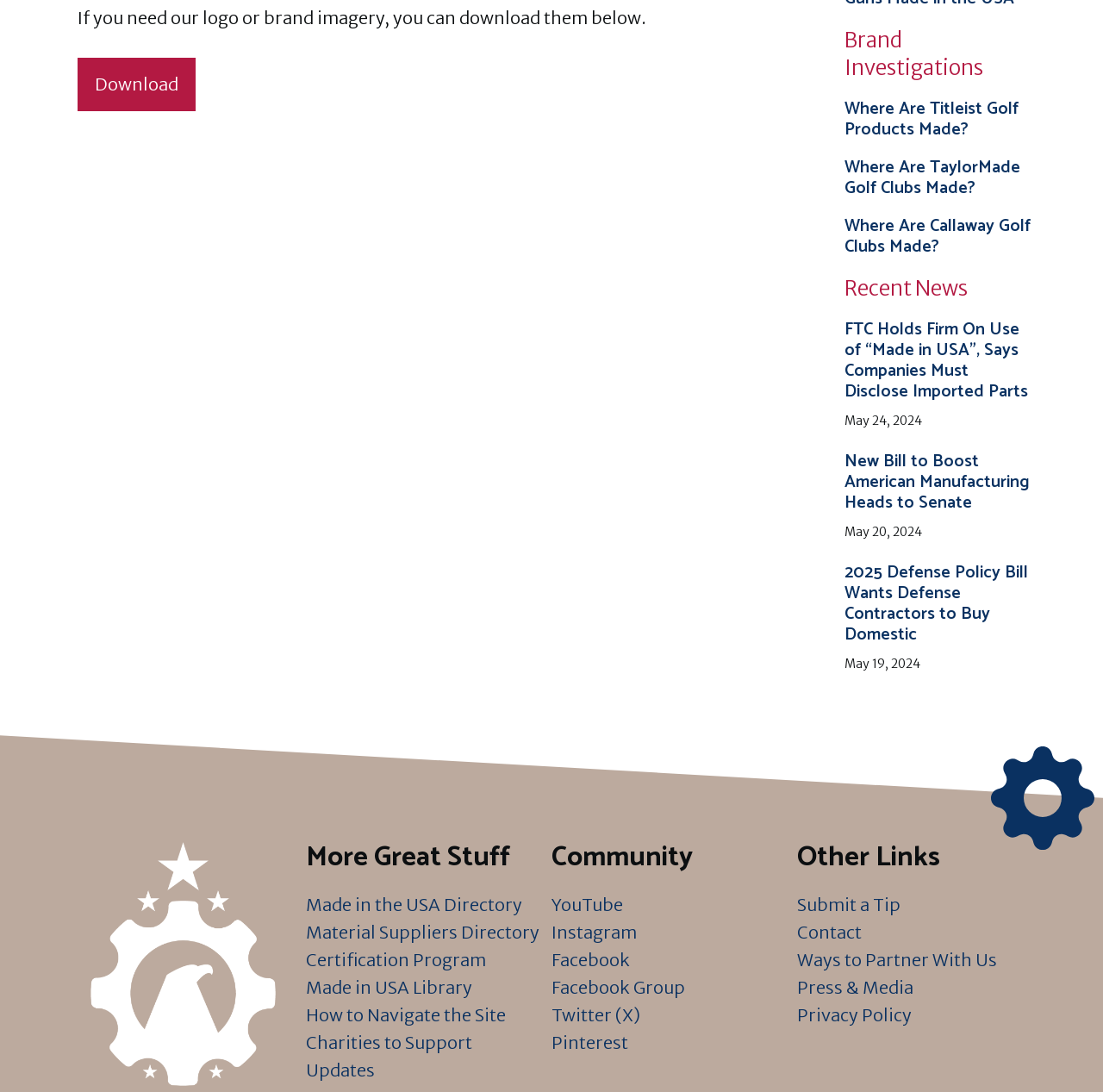Locate the bounding box coordinates of the element I should click to achieve the following instruction: "Read about where Titleist golf products are made".

[0.766, 0.087, 0.923, 0.132]